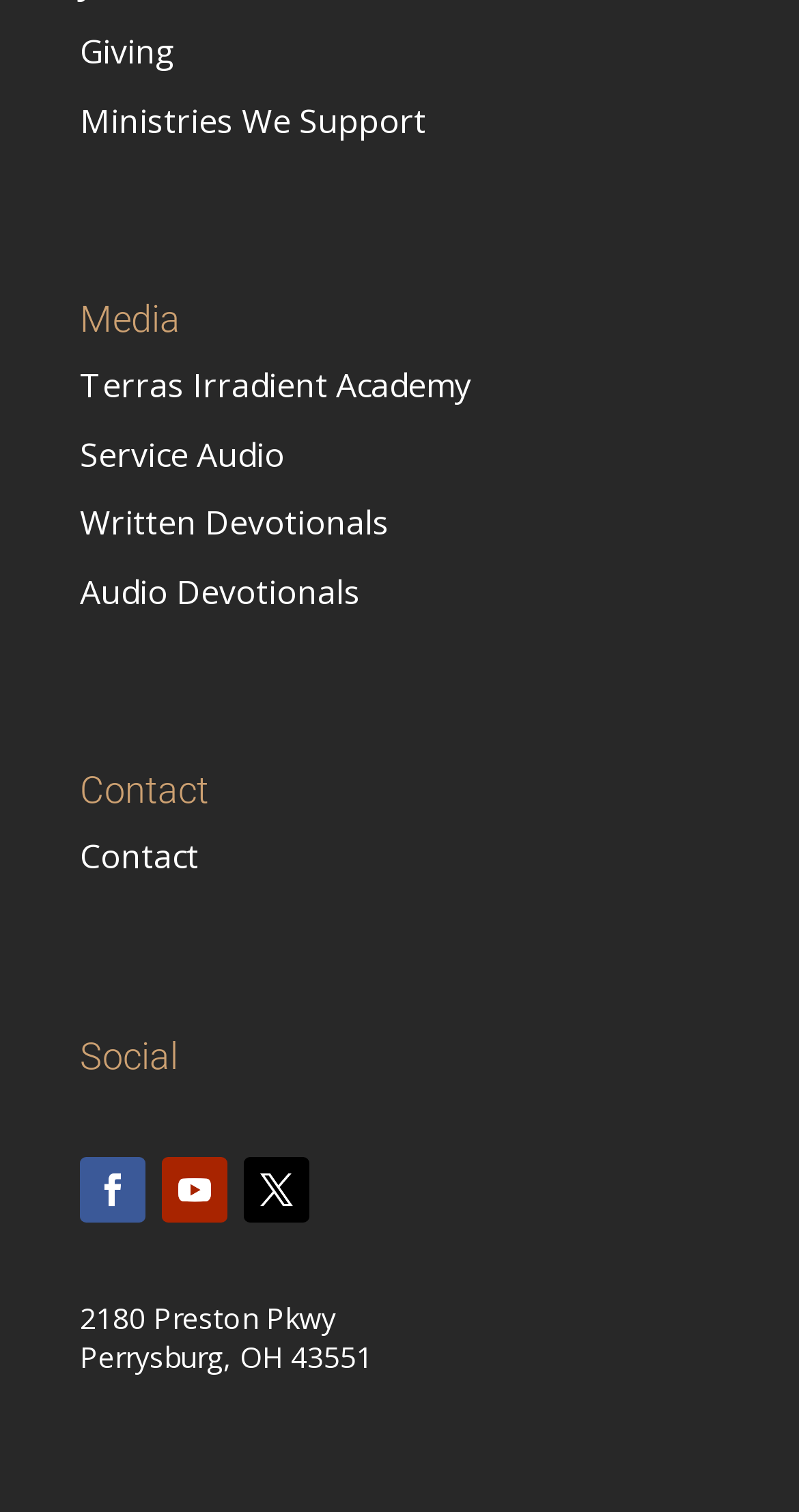Given the webpage screenshot, identify the bounding box of the UI element that matches this description: "Follow".

[0.203, 0.766, 0.285, 0.809]